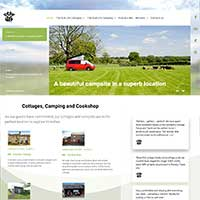What is the tone of the webpage?
Using the image, give a concise answer in the form of a single word or short phrase.

Welcoming